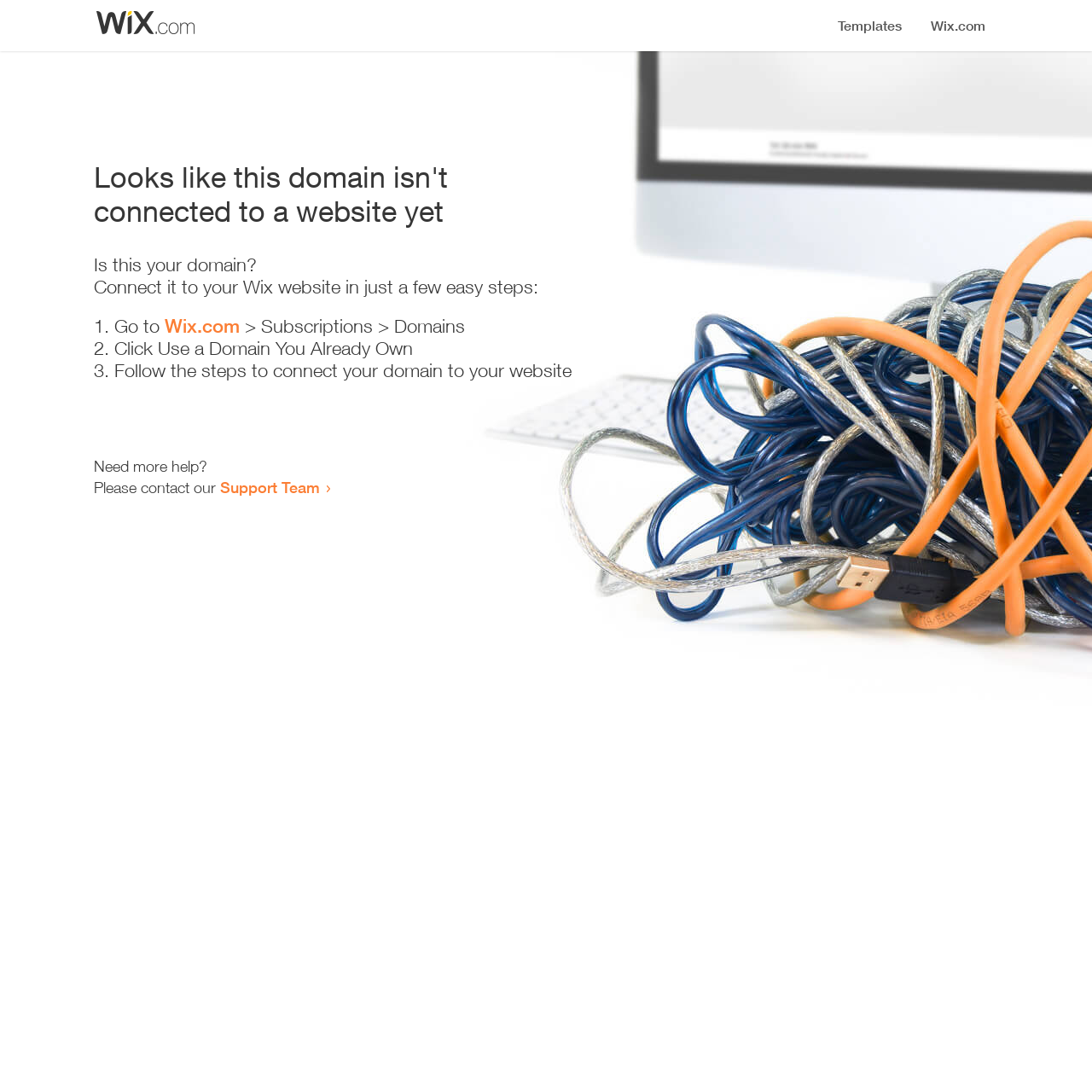Please provide the main heading of the webpage content.

Looks like this domain isn't
connected to a website yet